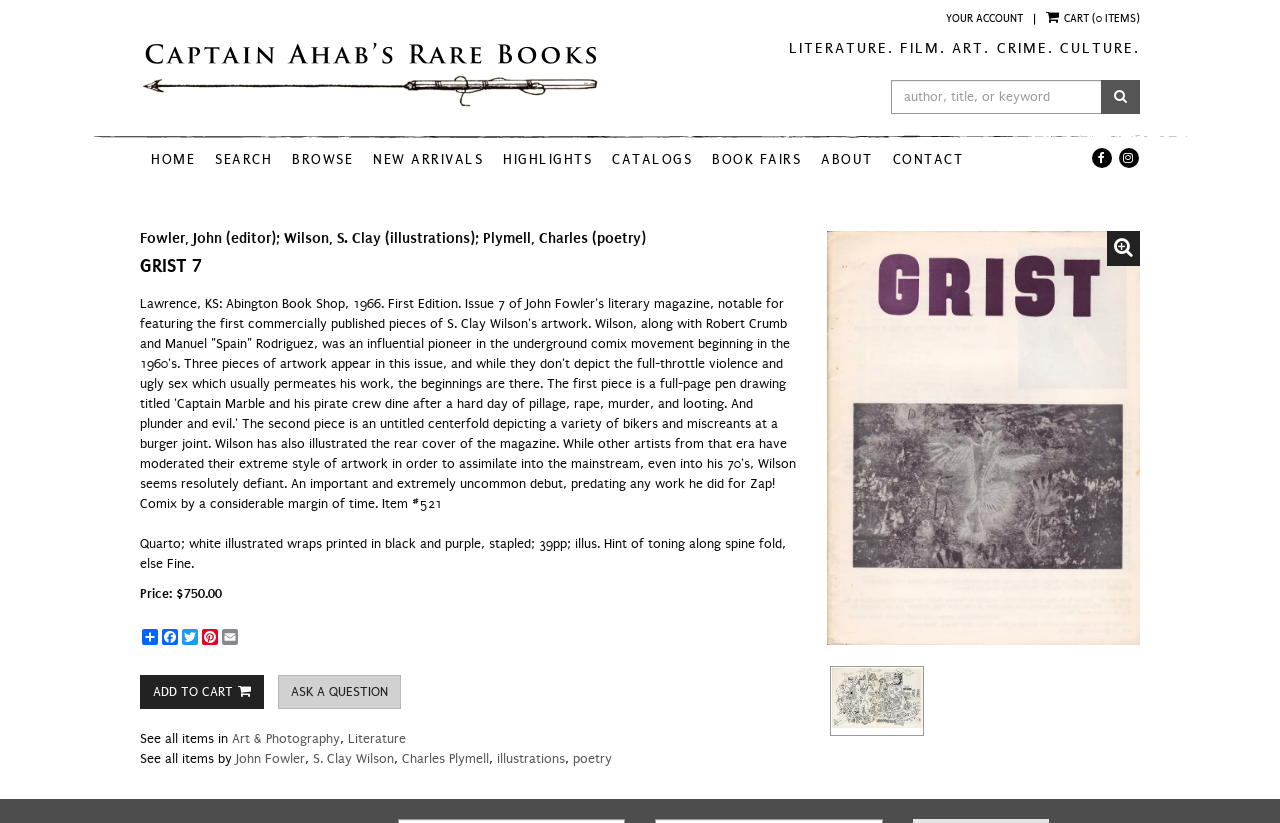Use a single word or phrase to answer the question:
How many pages does the magazine have?

39pp